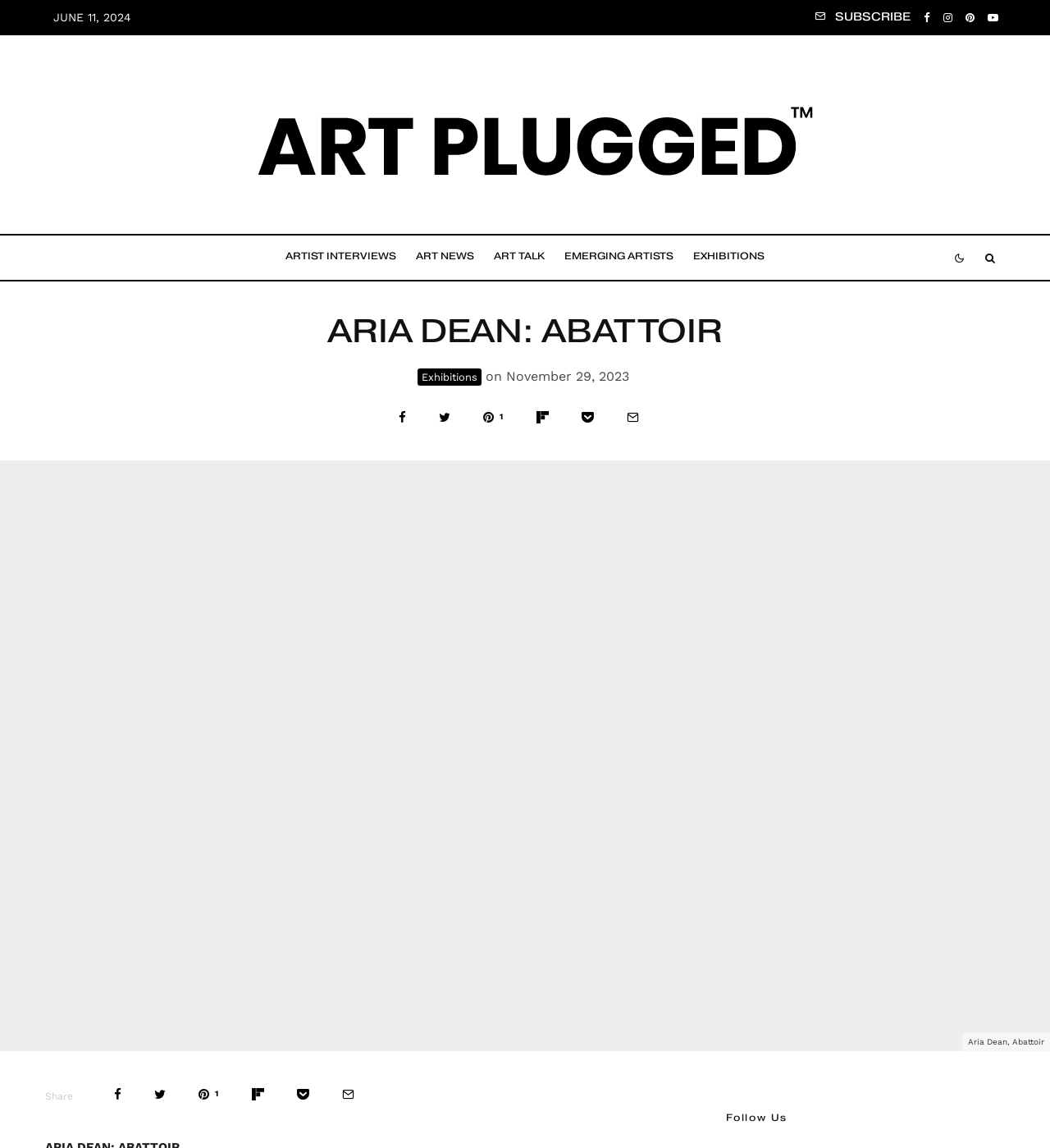What is the title of the image on the webpage? Using the information from the screenshot, answer with a single word or phrase.

Aria Dean, Abattoir